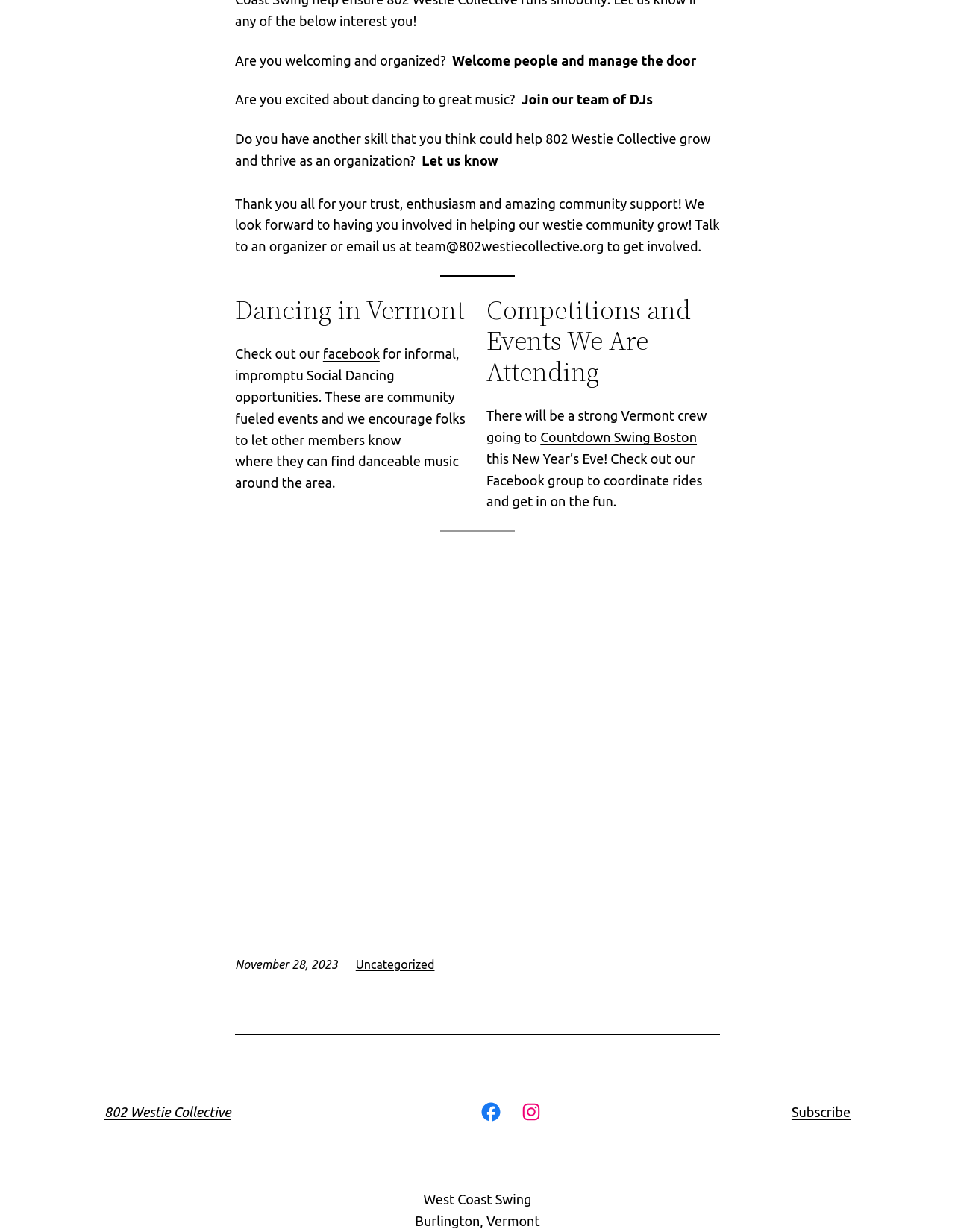Please identify the bounding box coordinates of the region to click in order to complete the given instruction: "Subscribe to the newsletter". The coordinates should be four float numbers between 0 and 1, i.e., [left, top, right, bottom].

[0.829, 0.896, 0.891, 0.908]